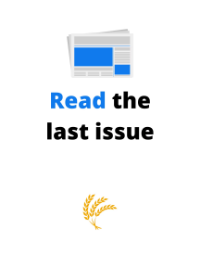Provide a comprehensive description of the image.

The image invites viewers to "Read the last issue" of The Leaven, featuring a stylized depiction of a newspaper at the top. The text emphasizes the call to action in a bold, eye-catching font, with the words "Read" highlighted in blue for visual contrast. Below the text, a golden wheat emblem adds a decorative touch, symbolizing nourishment and growth, fitting for a publication that informs and engages its community. This graphic serves as a prompt for readers to explore the latest content available, encouraging them to stay connected with The Leaven.